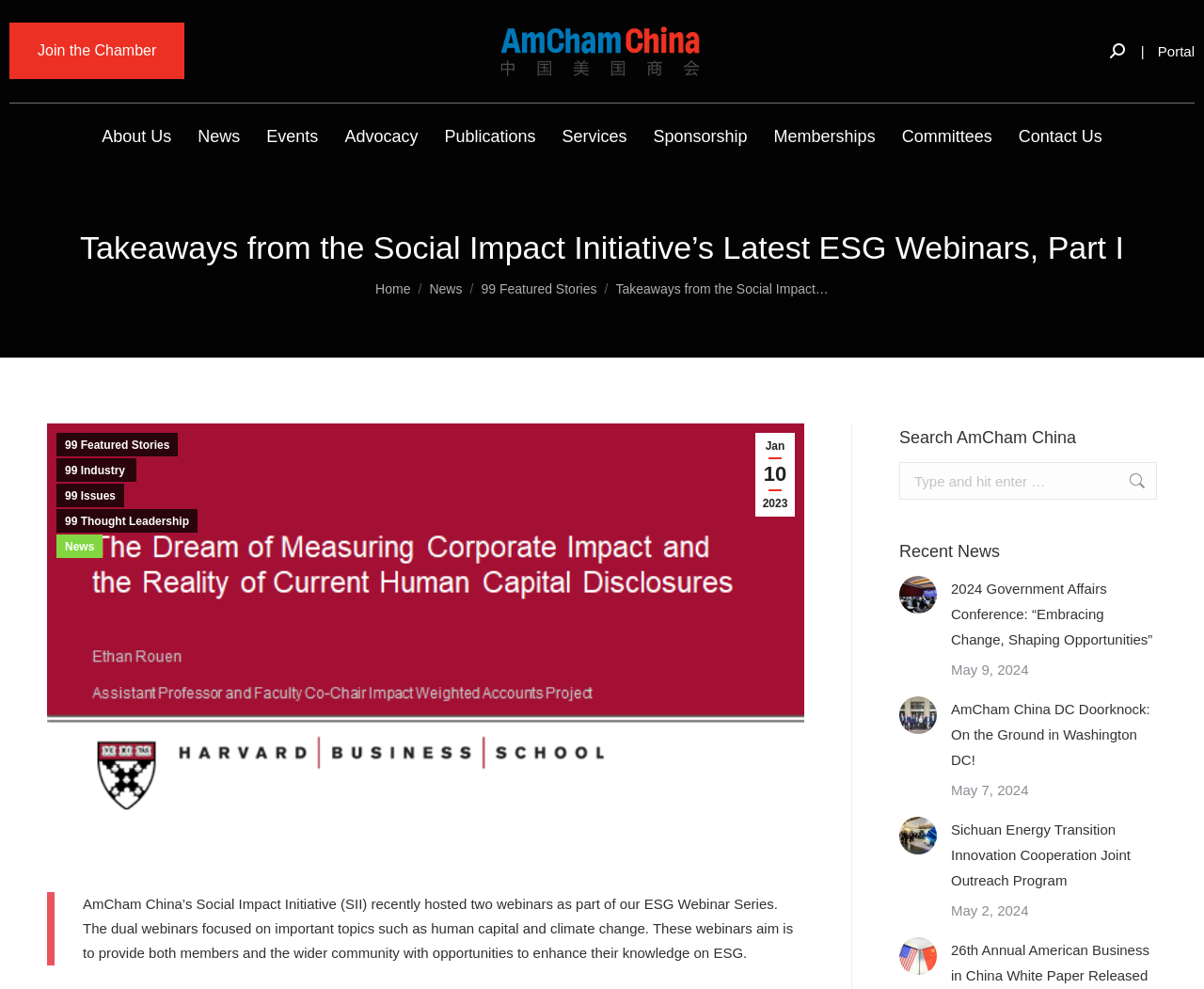Create a detailed summary of the webpage's content and design.

The webpage is about AmCham China's Social Impact Initiative, featuring a series of webinars on ESG (Environmental, Social, and Governance) topics. At the top, there is a navigation bar with links to various sections, including "About Us", "News", "Events", "Advocacy", "Publications", "Services", "Sponsorship", "Memberships", "Committees", and "Contact Us". 

Below the navigation bar, there is a heading that reads "Takeaways from the Social Impact Initiative’s Latest ESG Webinars, Part I". Underneath, there is a breadcrumb trail indicating the current page's location within the website.

The main content of the page is divided into two sections. On the left, there is a section with a brief introduction to the Social Impact Initiative and its recent webinars on human capital and climate change. Below this introduction, there is a search bar with a "Go!" button.

On the right, there is a section titled "Recent News" featuring three news articles with images, titles, and dates. Each article has a "Post image" link and a title link that leads to the full article. The dates of the articles are May 9, 2024, May 7, 2024, and May 2, 2024, respectively. There is also a fourth article at the bottom with a date of May 2, 2024.

Throughout the page, there are various links and buttons, including a "Join the Chamber" link at the top right and a "Portal" link at the bottom right. There is also an image of the AmCham China logo at the top left.